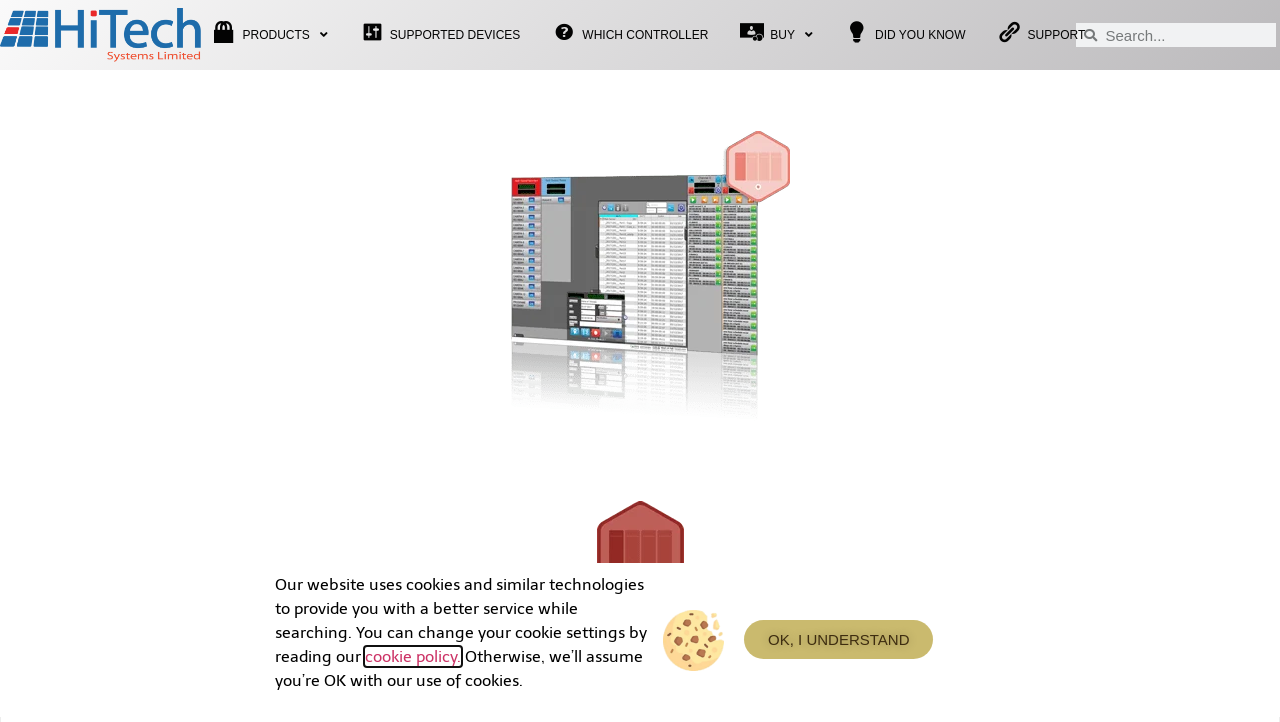What is the file name of the image at the bottom of the webpage?
Please utilize the information in the image to give a detailed response to the question.

The image at the bottom of the webpage has a description 'uploads - multi_channel_record_down.png', which suggests that the file name of the image is 'multi_channel_record_down.png'.